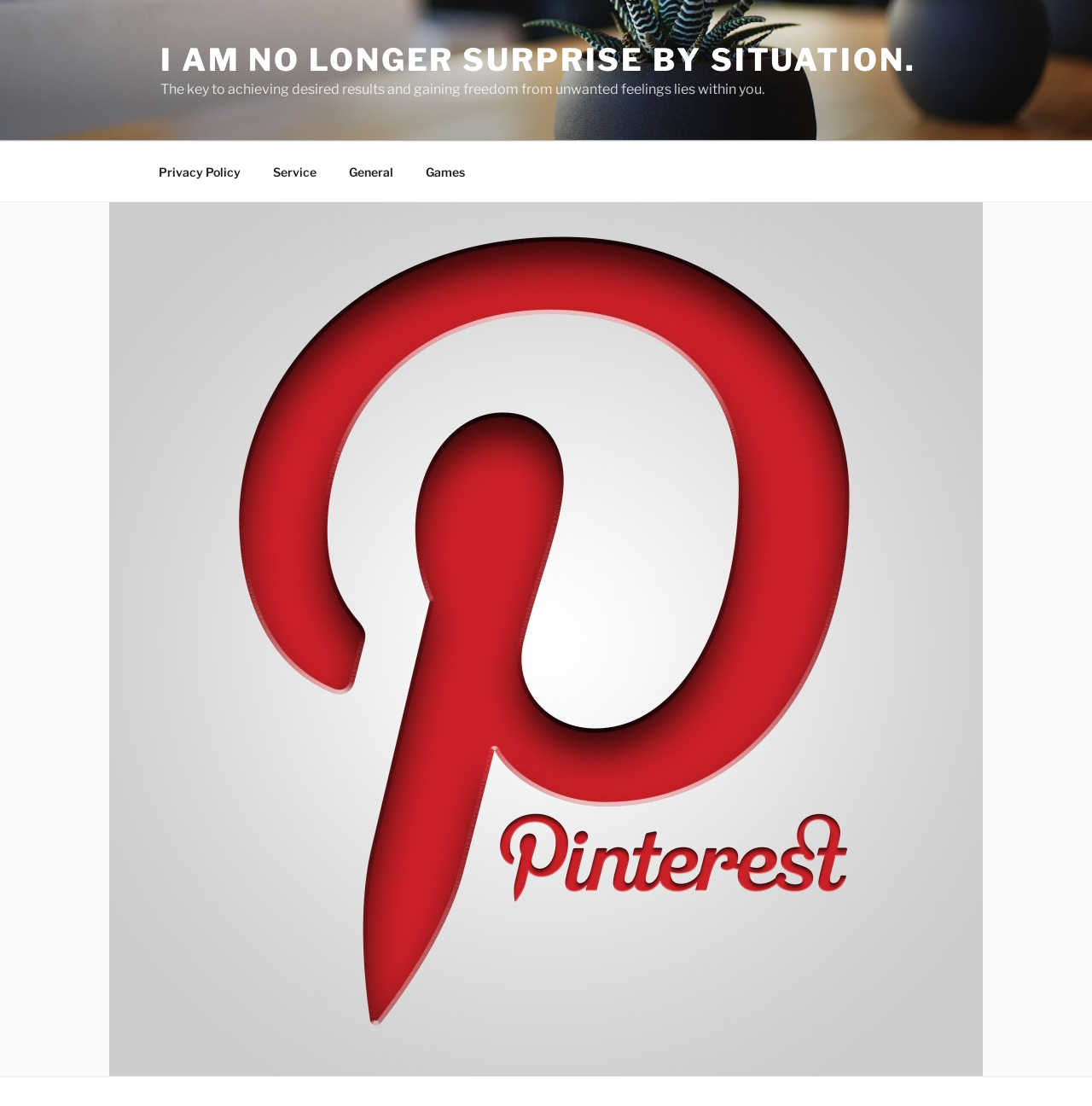What is the text of the second link in the top menu?
Can you provide an in-depth and detailed response to the question?

I examined the navigation element 'Top Menu' and its child elements, and found that the second link is 'Service', which is located at the top-left corner of the menu.